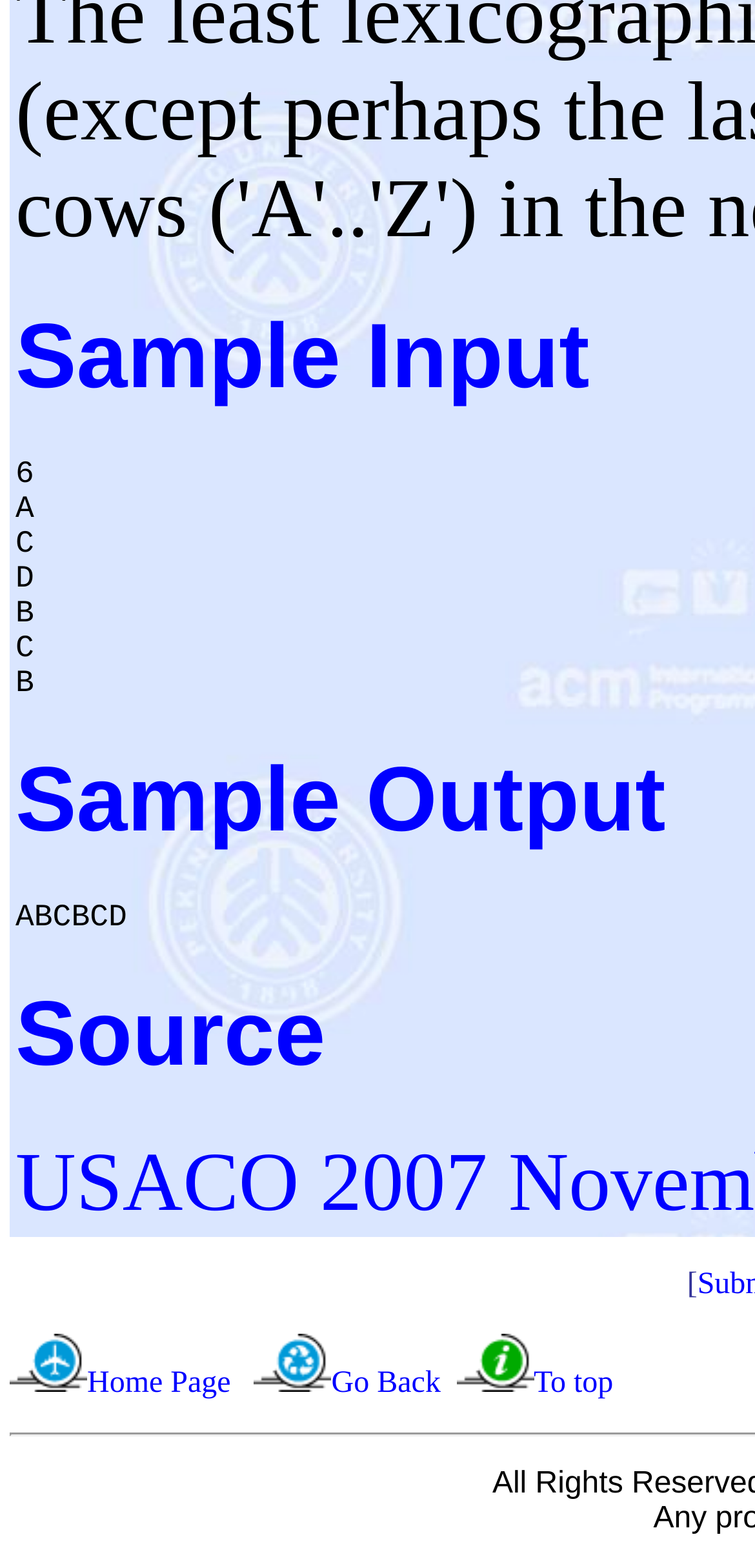What is the purpose of the 'Source' text?
Can you provide a detailed and comprehensive answer to the question?

The 'Source' text is displayed on the webpage, but its purpose is not clear. It may be related to the sample input or output, but without more context, it is difficult to determine its exact purpose.